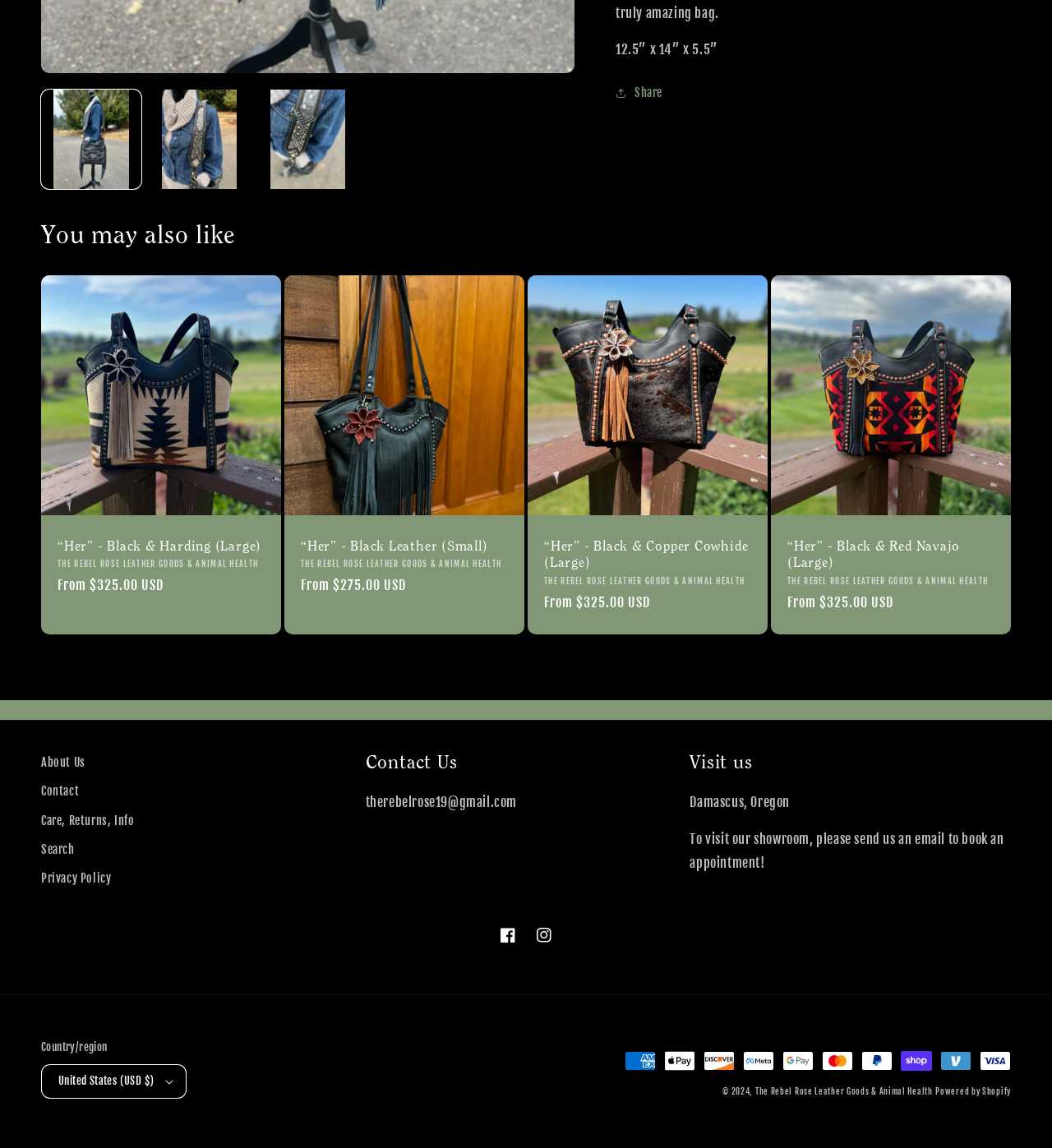Locate the UI element described as follows: "Powered by Shopify". Return the bounding box coordinates as four float numbers between 0 and 1 in the order [left, top, right, bottom].

[0.889, 0.946, 0.961, 0.955]